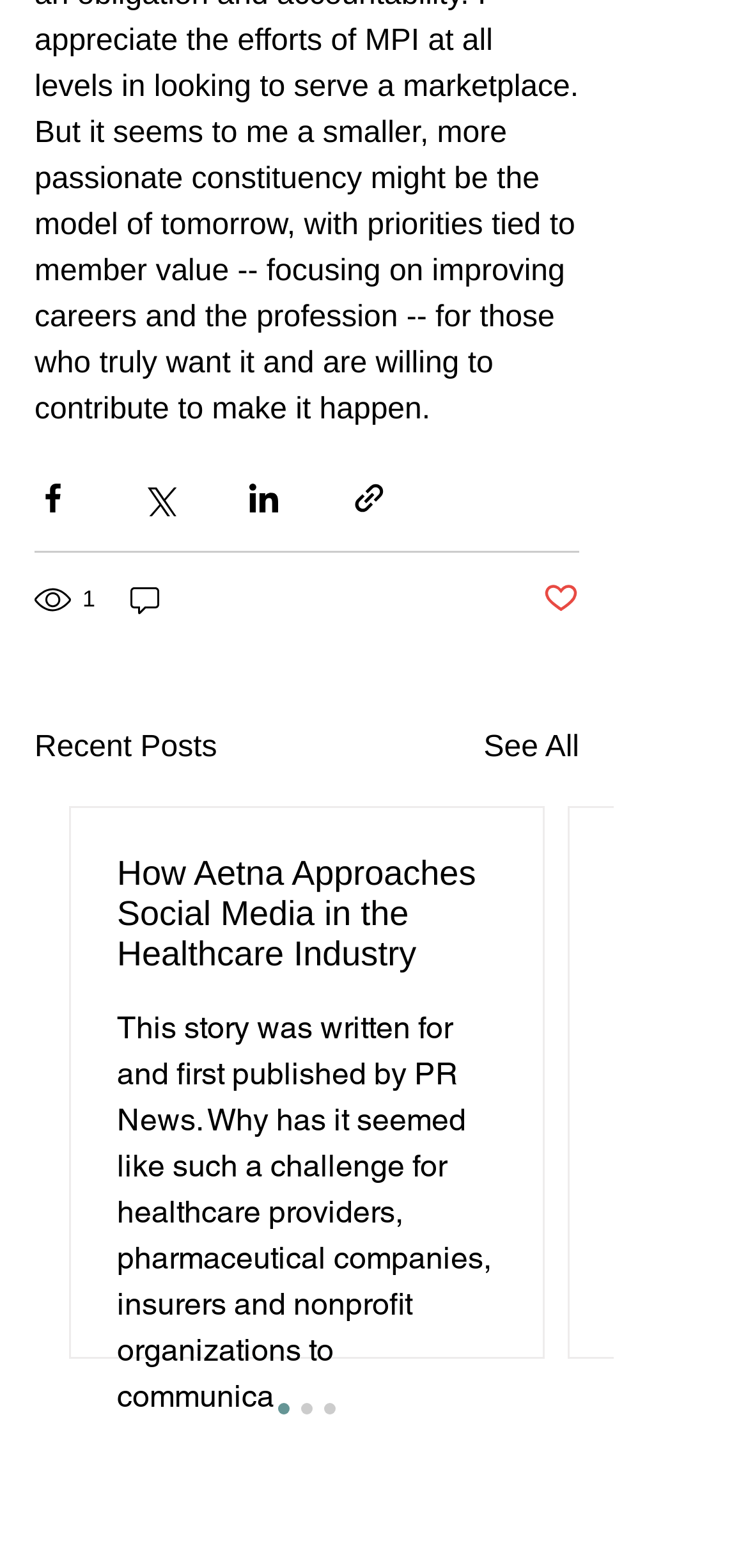Please find the bounding box coordinates (top-left x, top-left y, bottom-right x, bottom-right y) in the screenshot for the UI element described as follows: parent_node: 1

[0.168, 0.369, 0.222, 0.395]